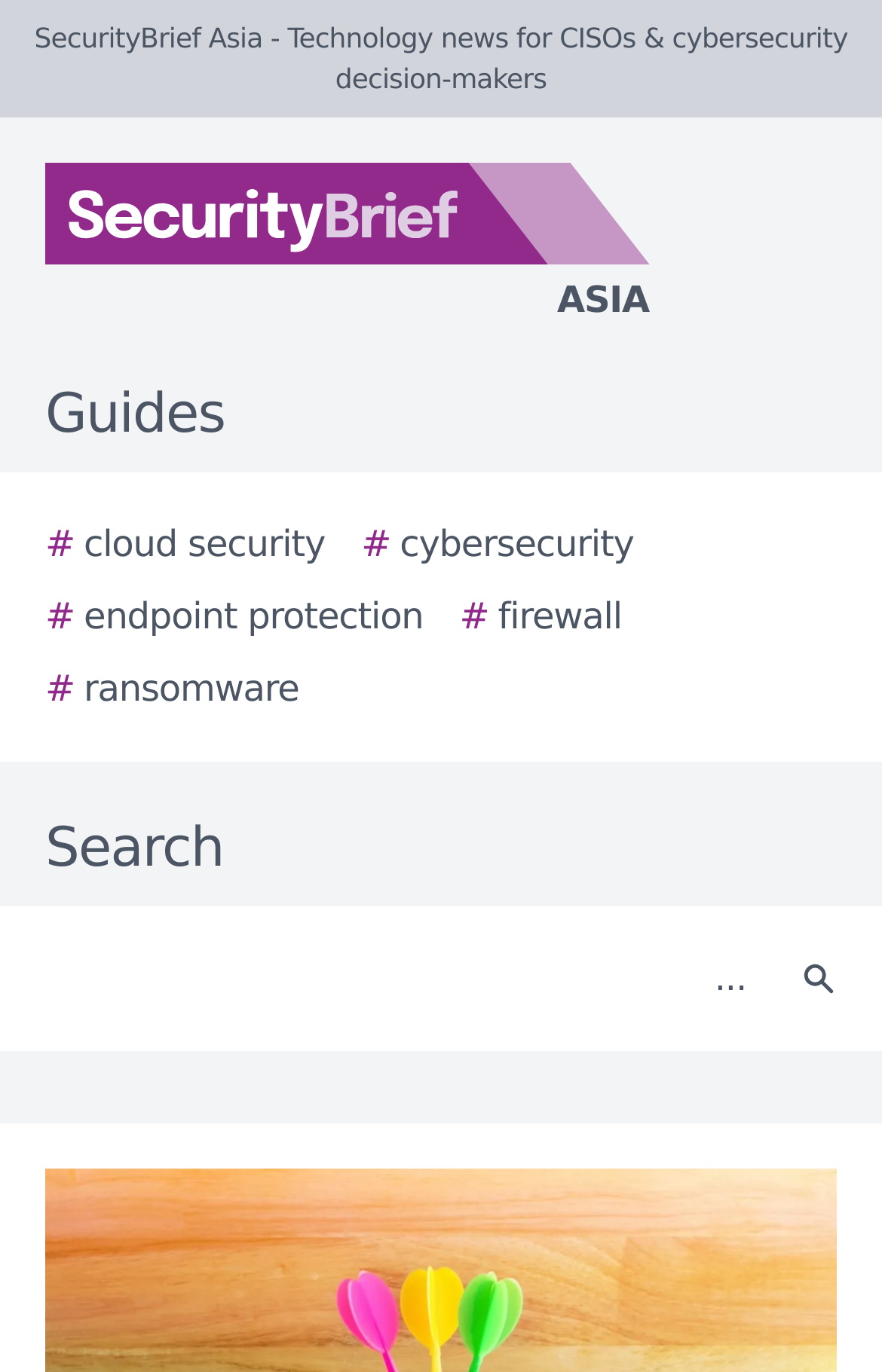Determine the bounding box coordinates of the UI element described by: "[ subject ]".

None